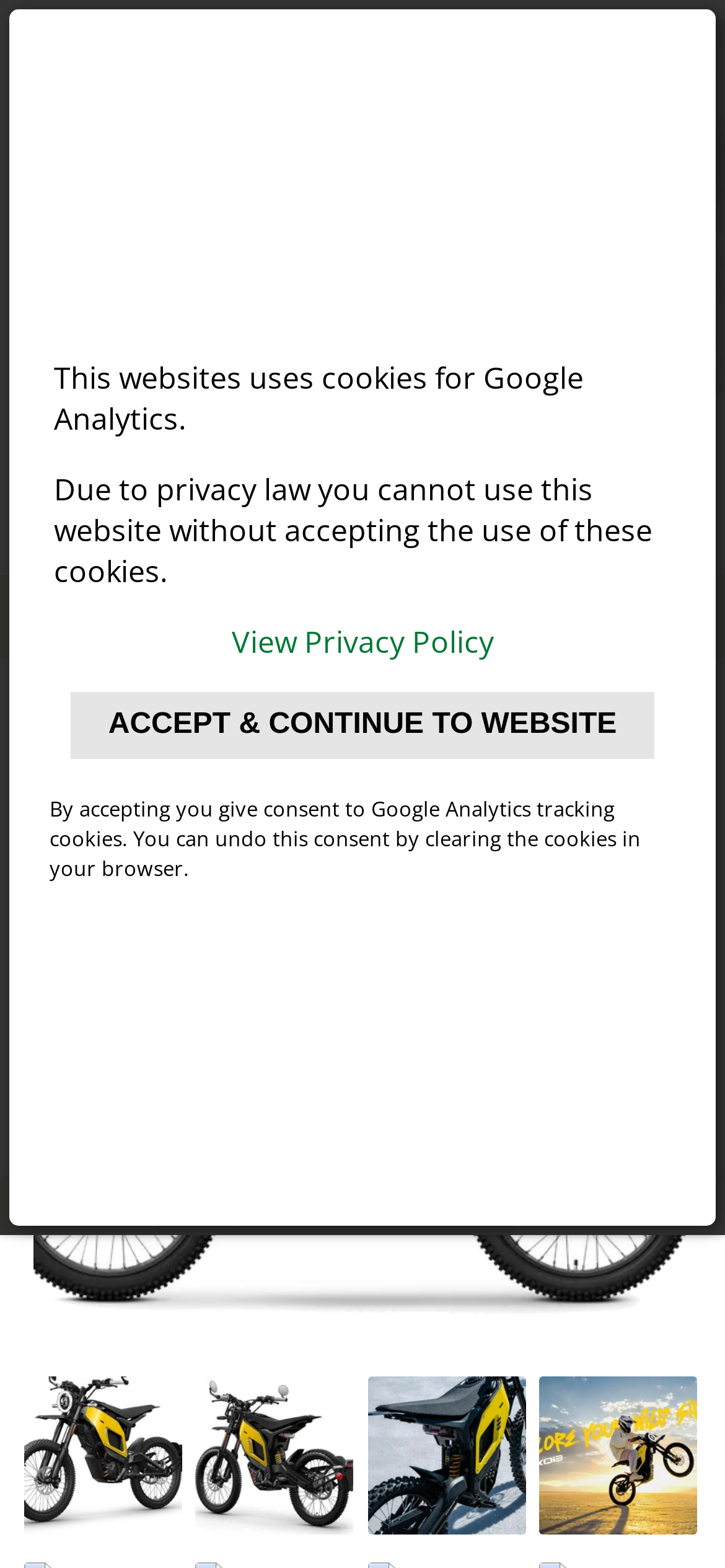Can you specify the bounding box coordinates for the region that should be clicked to fulfill this instruction: "Download the free philosophy eBook".

[0.0, 0.012, 1.0, 0.355]